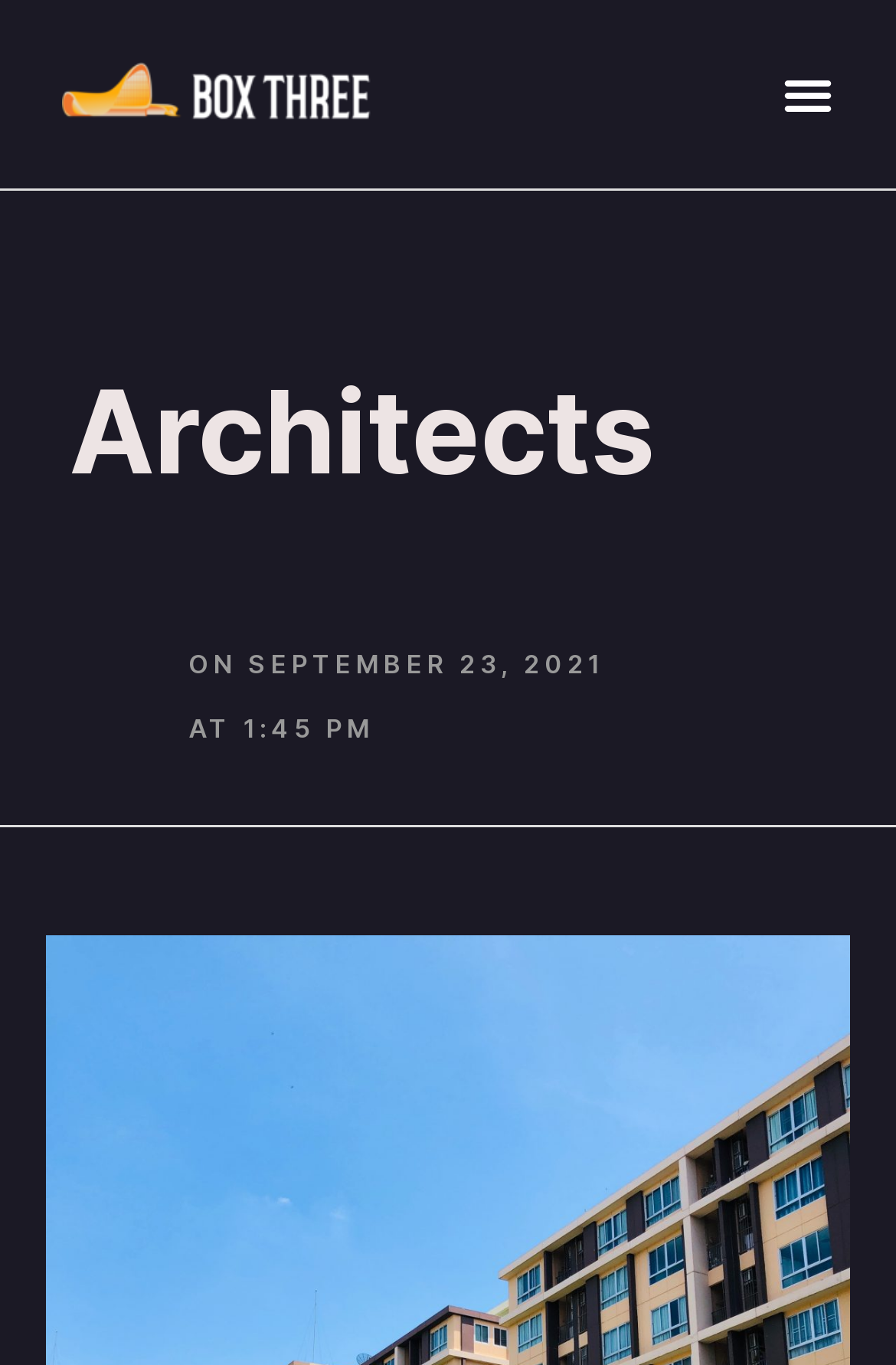Using the provided description: "Menu", find the bounding box coordinates of the corresponding UI element. The output should be four float numbers between 0 and 1, in the format [left, top, right, bottom].

[0.859, 0.04, 0.944, 0.096]